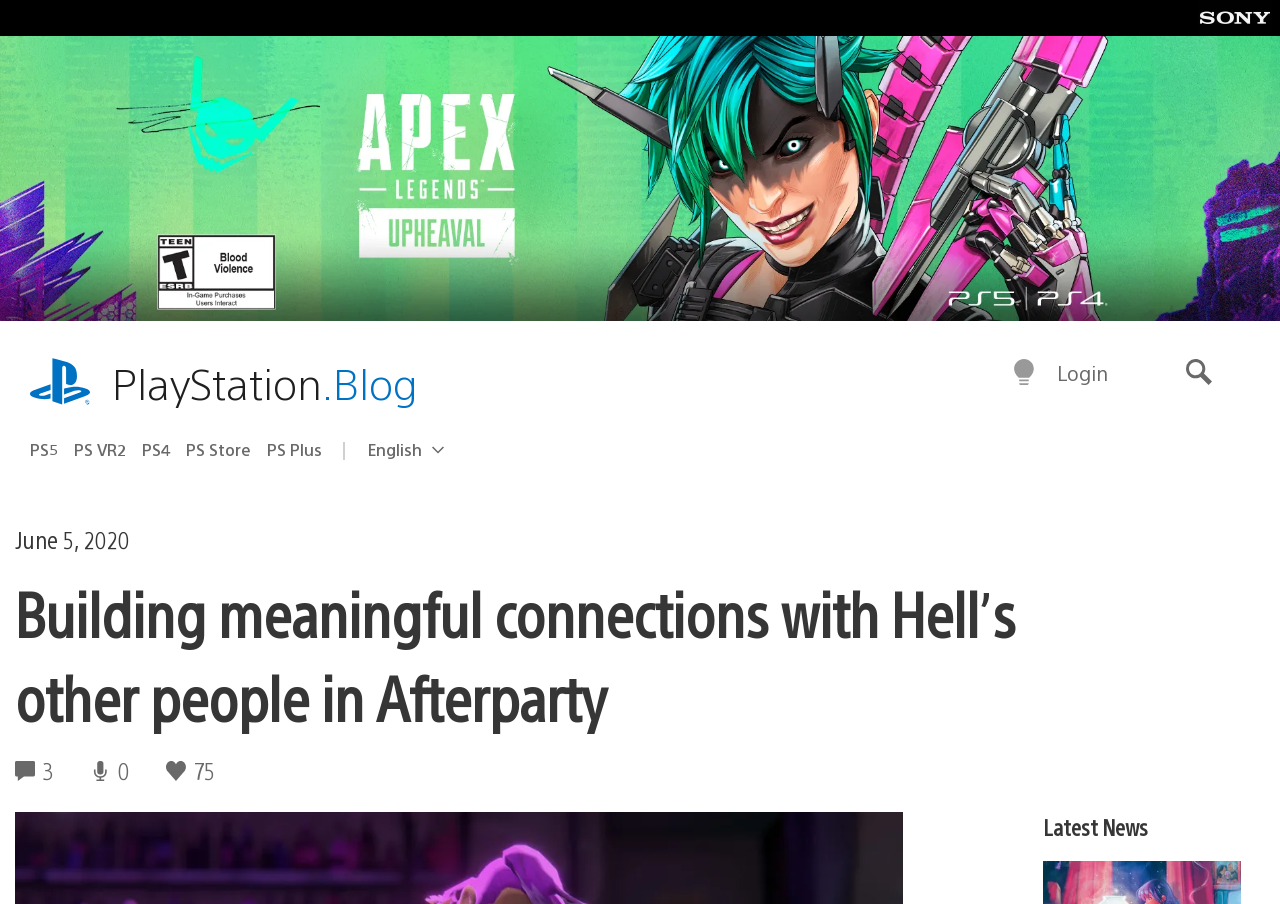Please determine the bounding box coordinates of the element's region to click in order to carry out the following instruction: "Take the survey". The coordinates should be four float numbers between 0 and 1, i.e., [left, top, right, bottom].

None